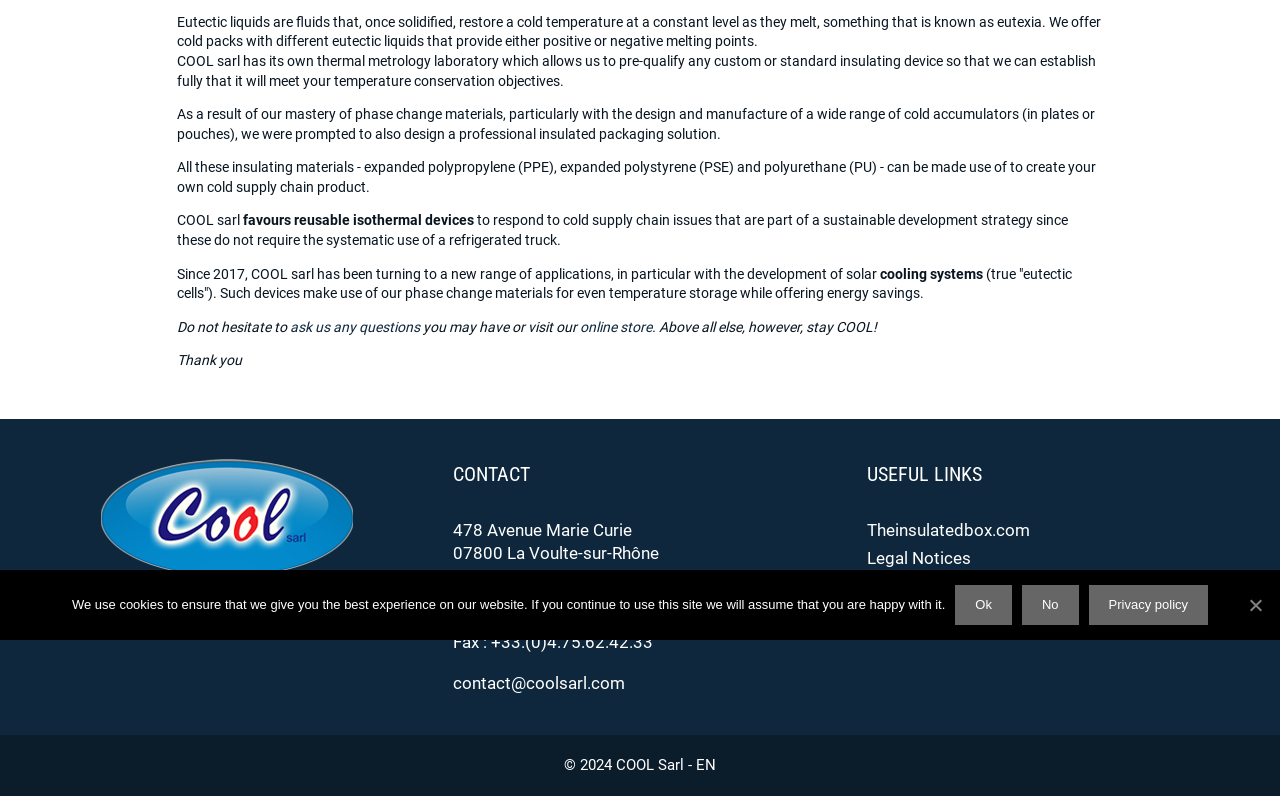Find the bounding box of the web element that fits this description: "online store".

[0.453, 0.401, 0.509, 0.421]